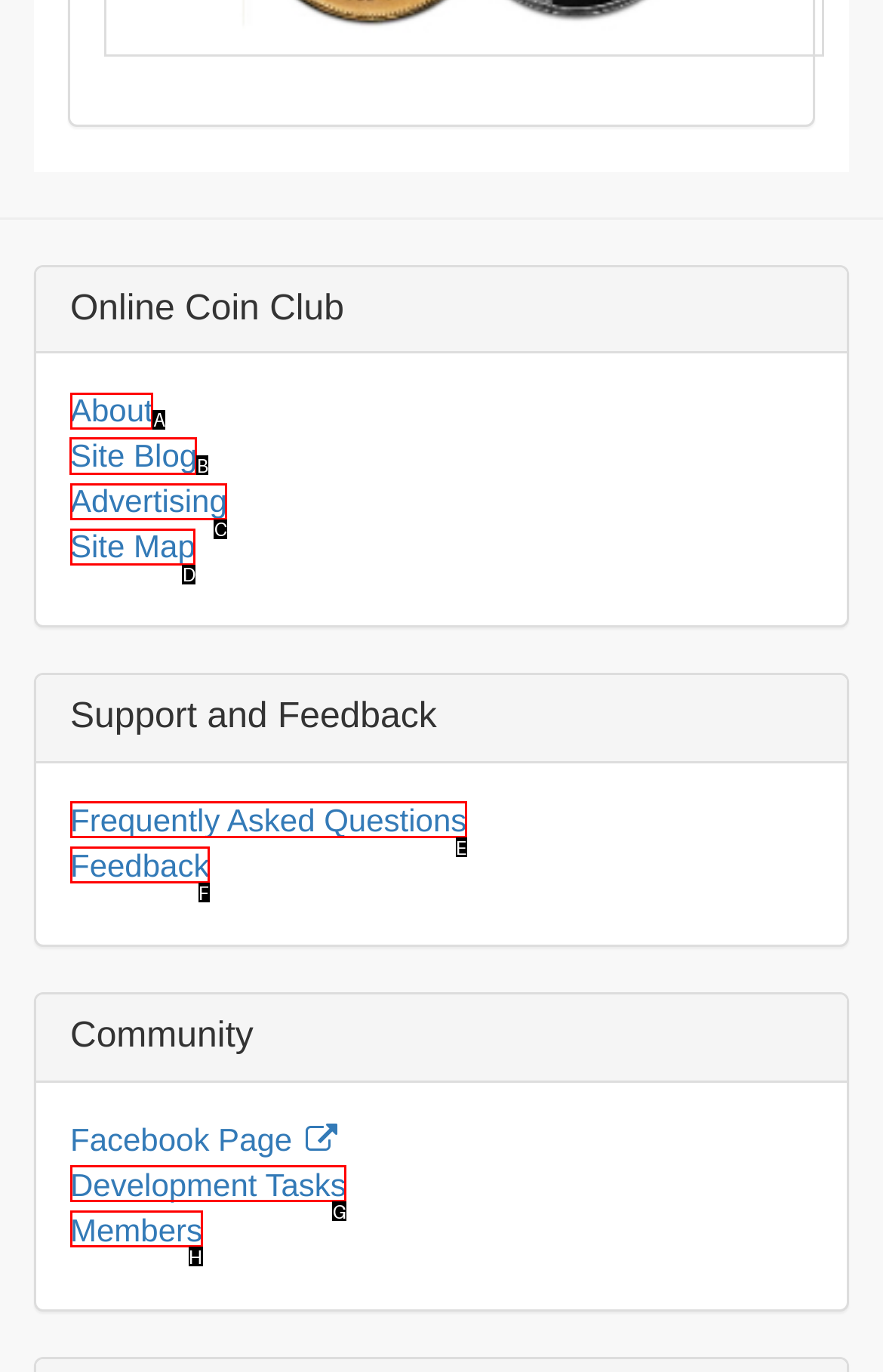To achieve the task: visit site blog, which HTML element do you need to click?
Respond with the letter of the correct option from the given choices.

B